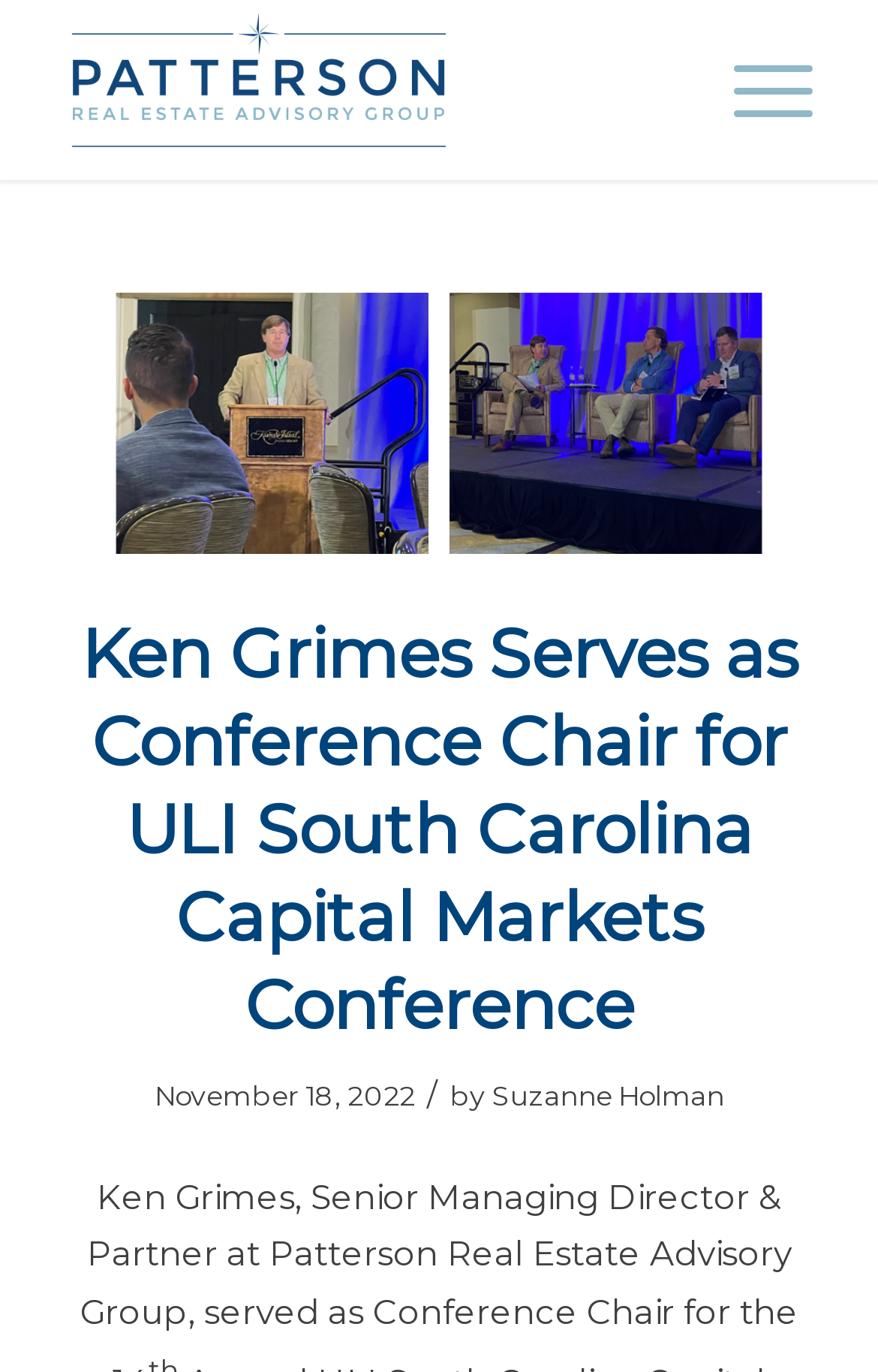Can you give a detailed response to the following question using the information from the image? Who is the author of the article?

I found the answer by looking at the link element which contains the text 'by' followed by the author's name. The author's name is 'Suzanne Holman'.